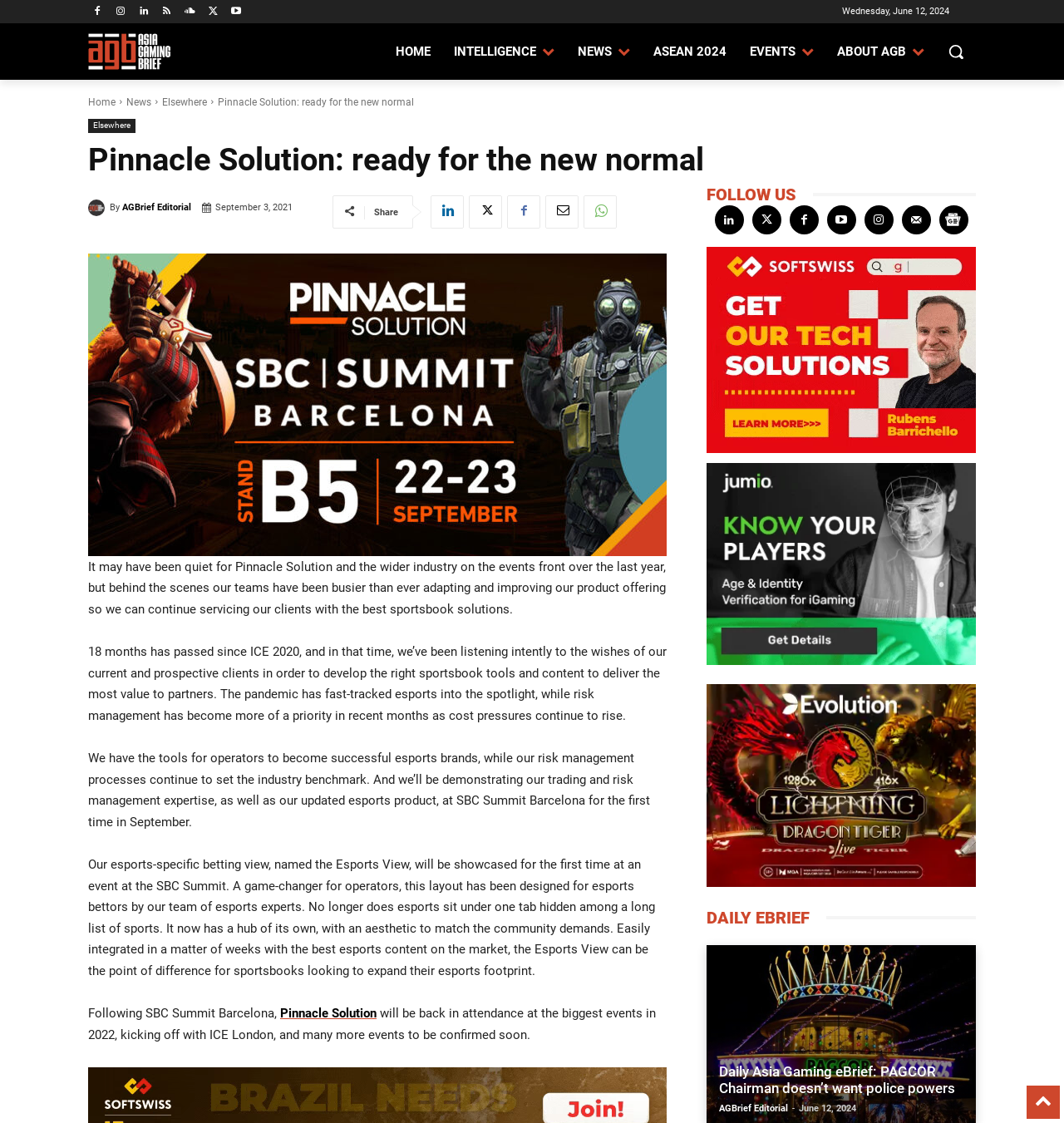Please identify the bounding box coordinates of the clickable area that will allow you to execute the instruction: "Read Pinnacle Solution: ready for the new normal".

[0.083, 0.126, 0.662, 0.16]